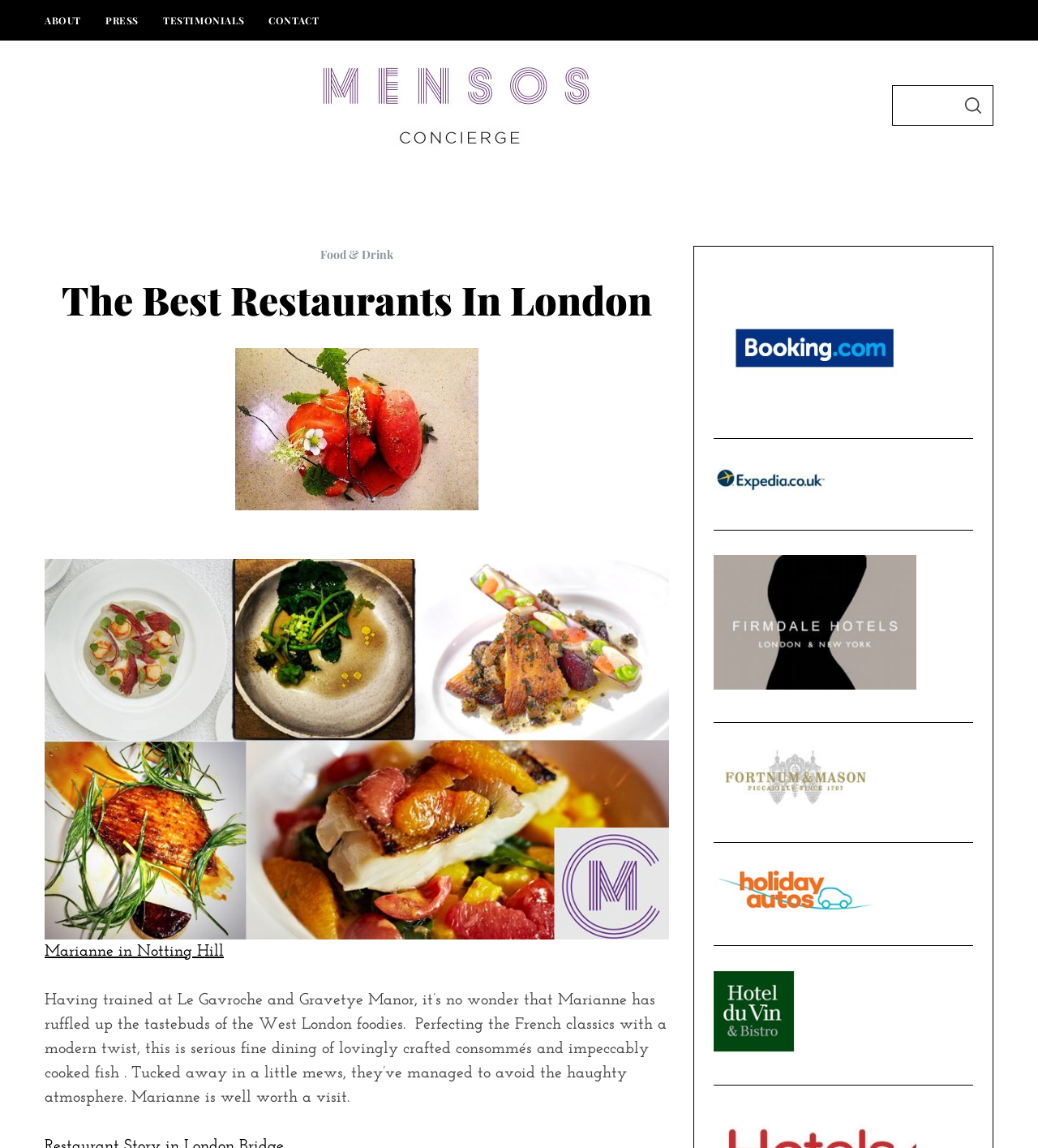What is the name of the restaurant described in the text?
Based on the image, answer the question with a single word or brief phrase.

Marianne